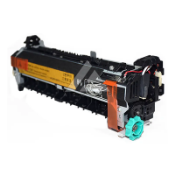What is the purpose of the blue gear in the HP4250/4350 Fuser Unit?
Please provide a single word or phrase as your answer based on the screenshot.

essential for operation